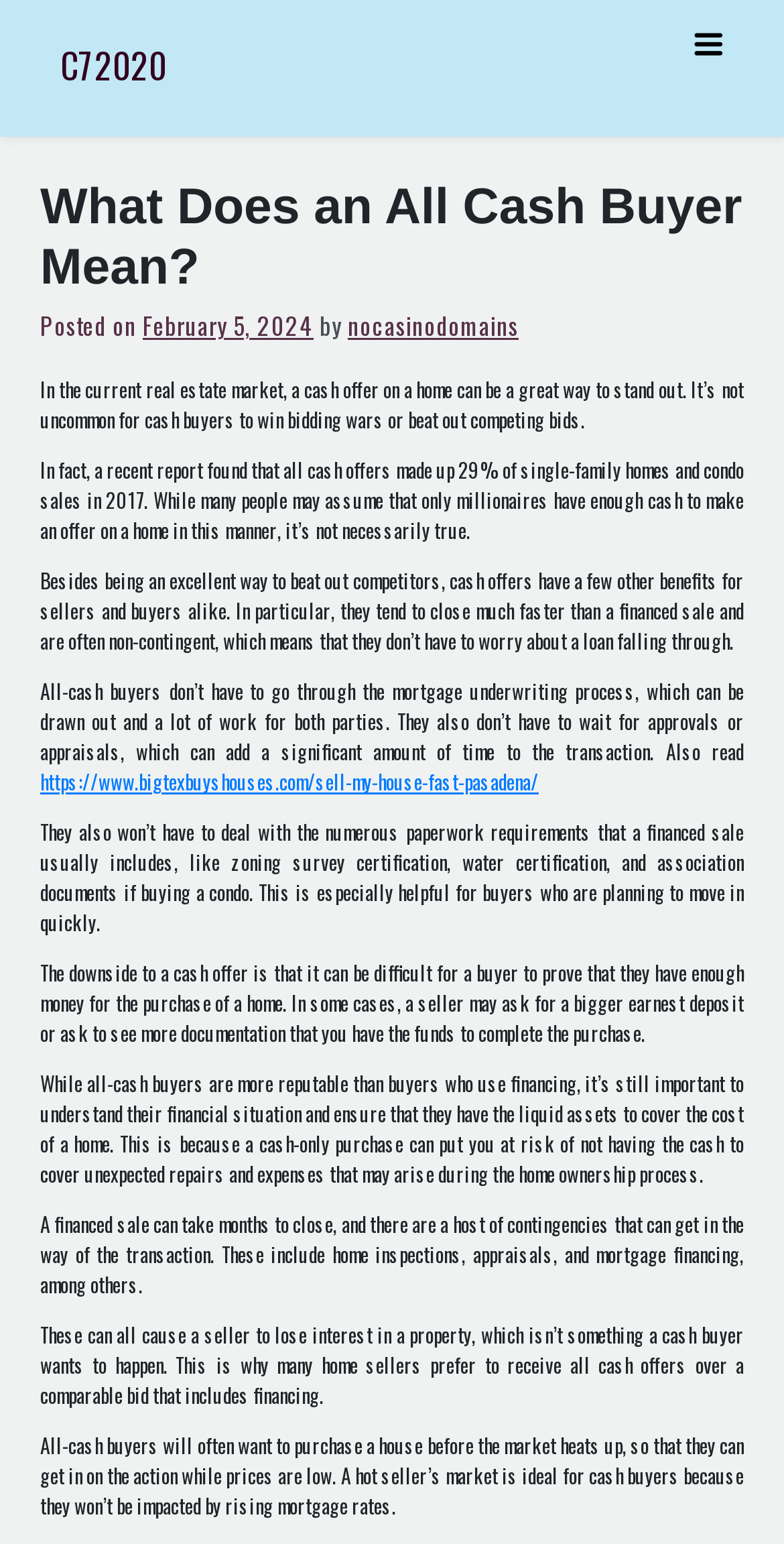What percentage of single-family homes and condo sales were all cash offers in 2017?
Give a single word or phrase as your answer by examining the image.

29%